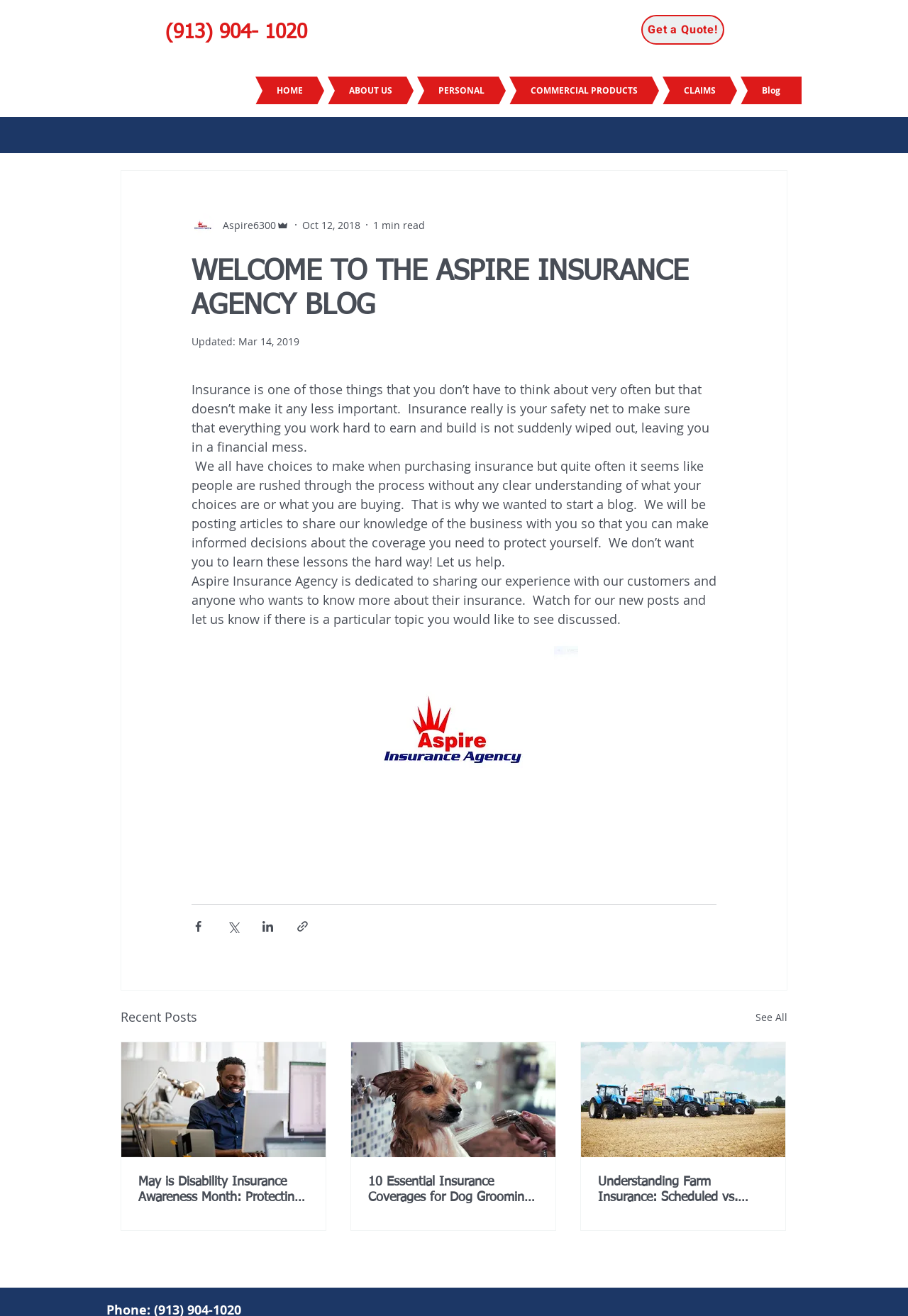Identify the bounding box for the UI element that is described as follows: "HOME".

[0.234, 0.058, 0.357, 0.079]